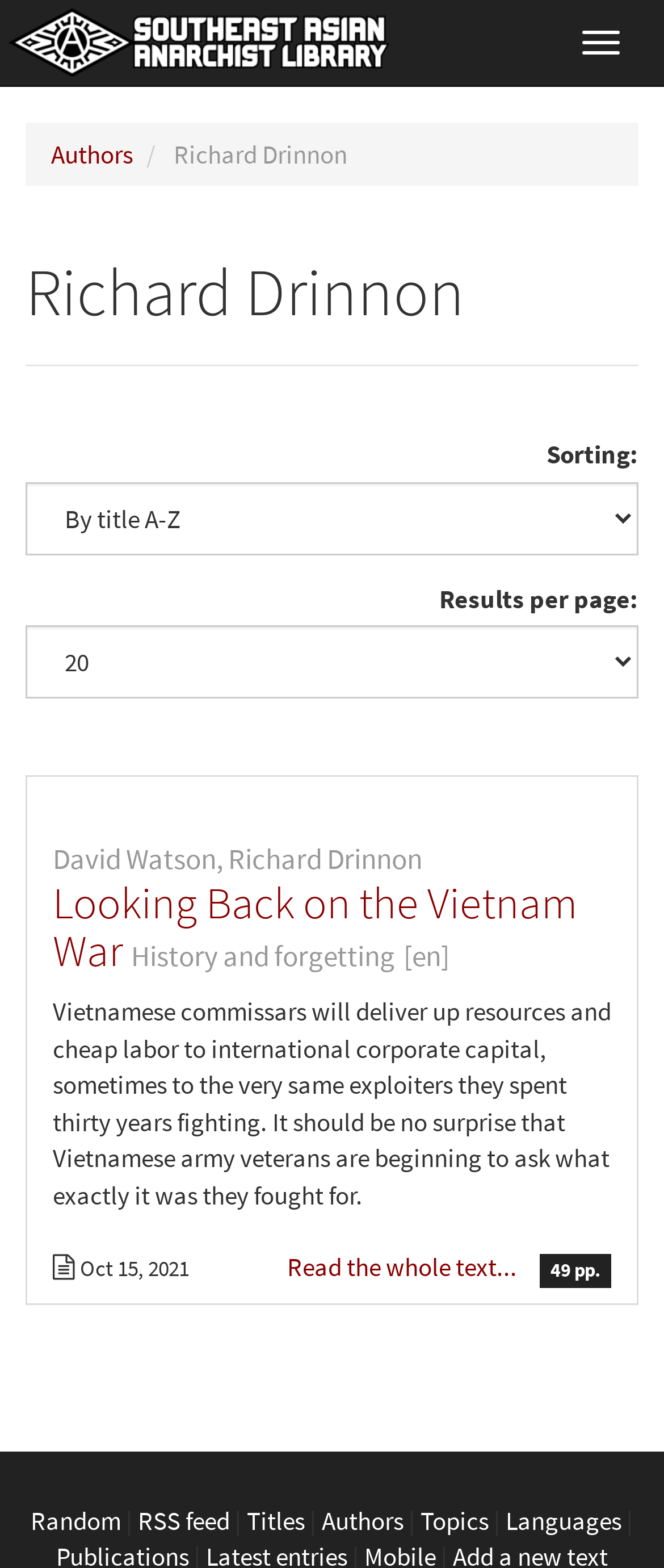Give the bounding box coordinates for the element described as: "Read the whole text...".

[0.432, 0.798, 0.786, 0.819]